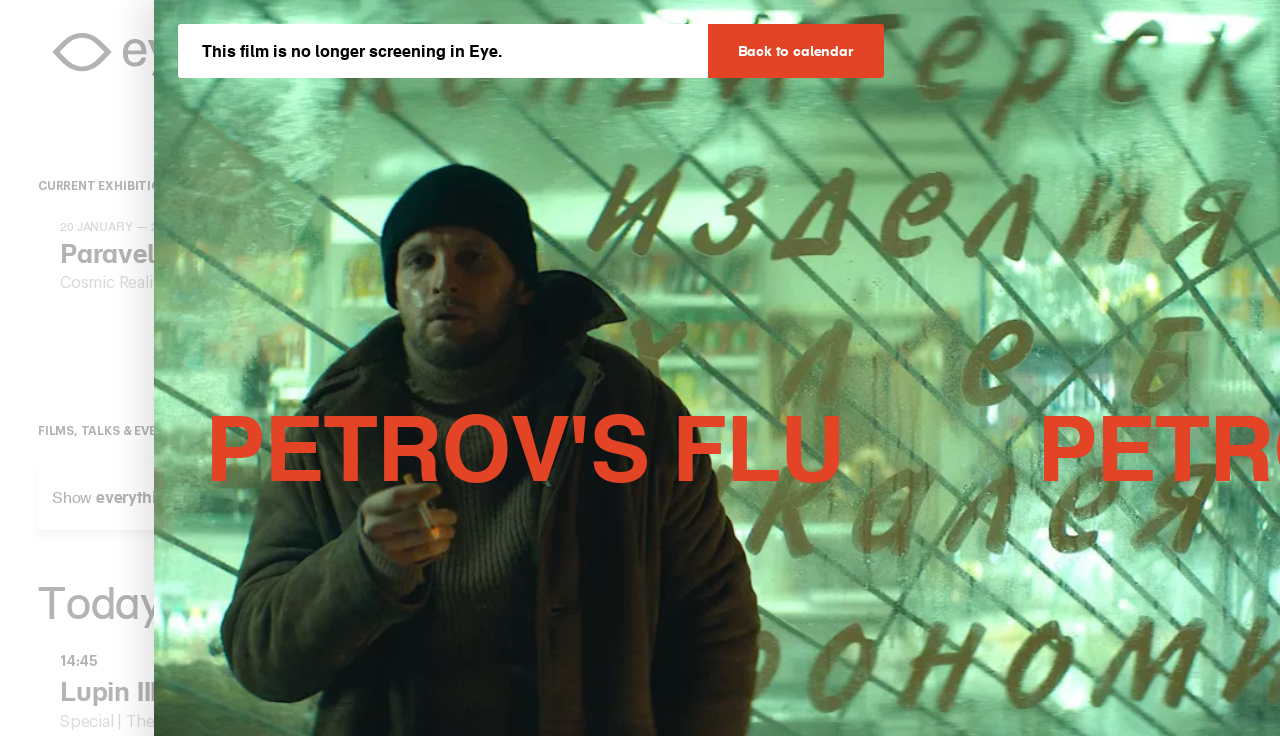Please answer the following question using a single word or phrase: 
What is the sorting option for films?

date, A-Z